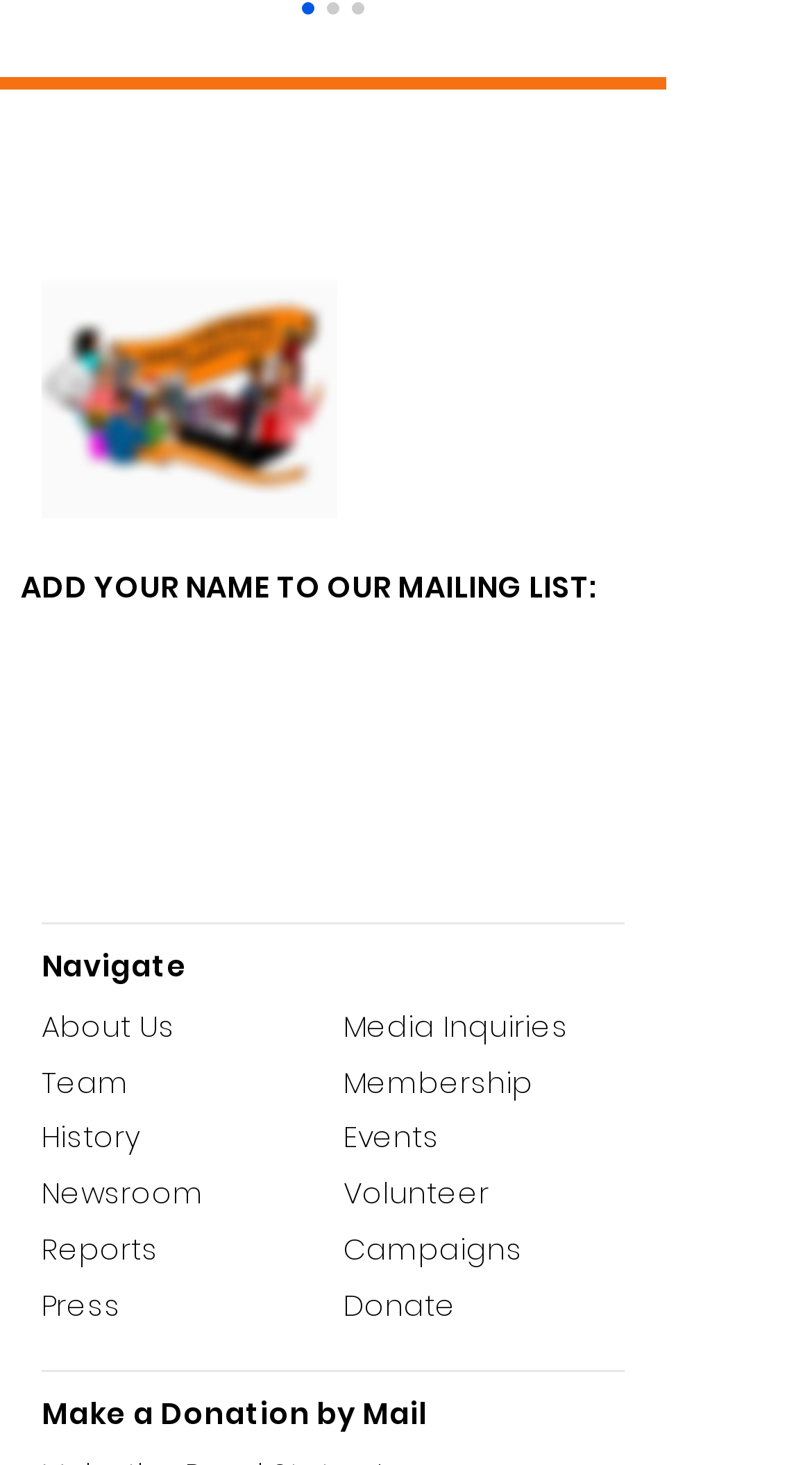Look at the image and write a detailed answer to the question: 
How many social media links are available?

The social media links are listed under the 'Social Bar' section, which includes links to Instagram, Facebook, Twitter, LinkedIn, and YouTube. Therefore, there are 5 social media links available.